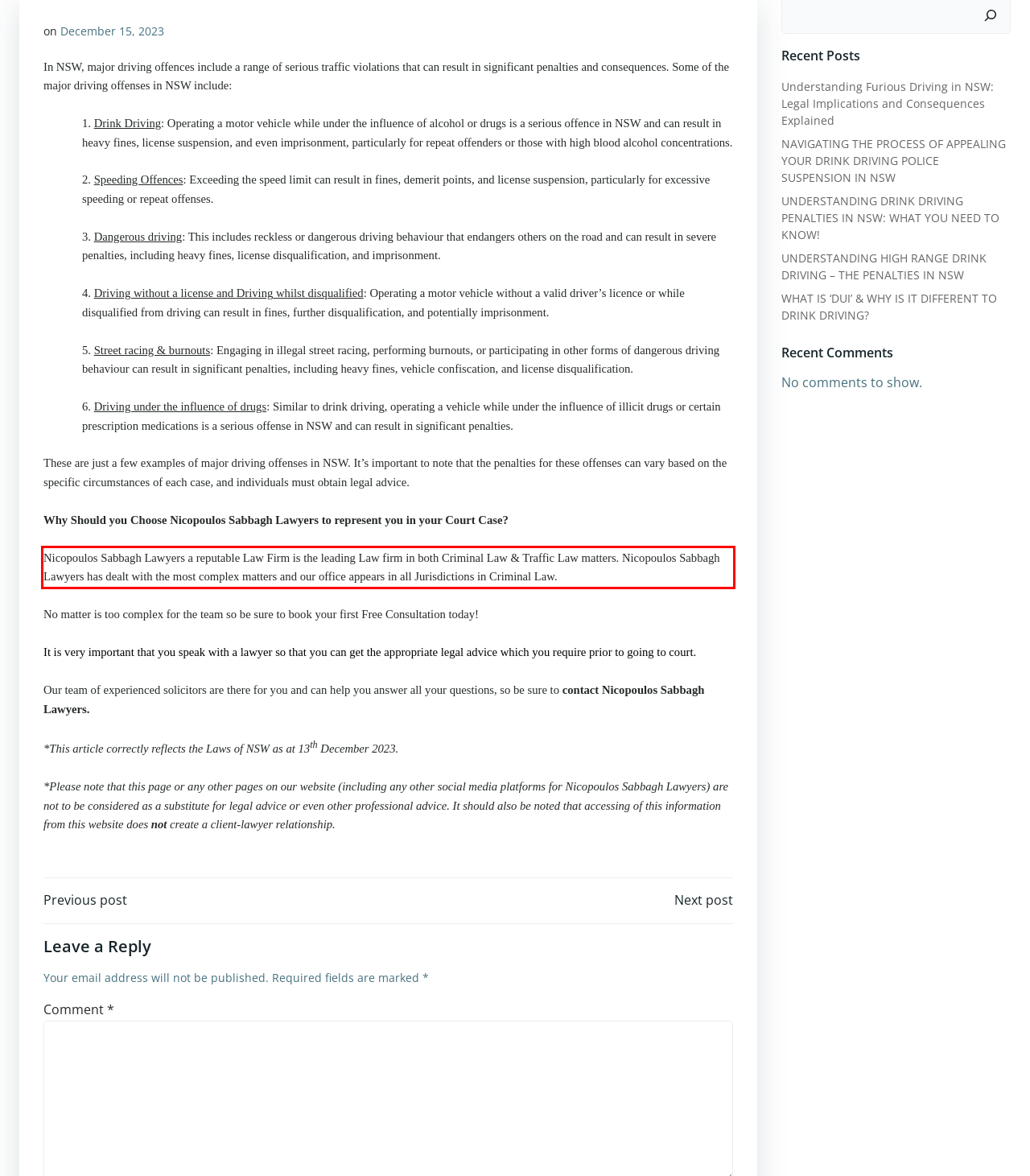Please examine the screenshot of the webpage and read the text present within the red rectangle bounding box.

Nicopoulos Sabbagh Lawyers a reputable Law Firm is the leading Law firm in both Criminal Law & Traffic Law matters. Nicopoulos Sabbagh Lawyers has dealt with the most complex matters and our office appears in all Jurisdictions in Criminal Law.